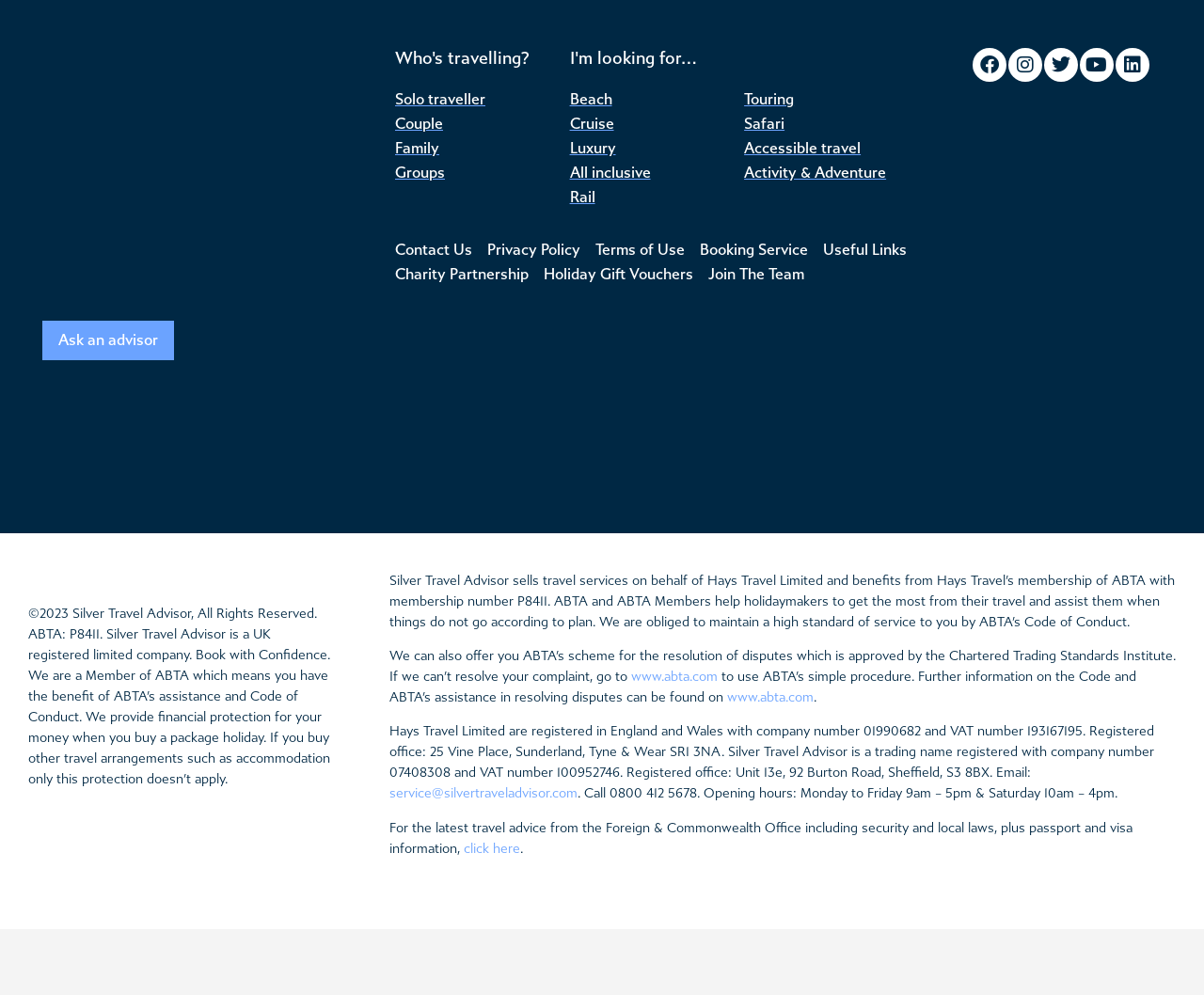Provide your answer to the question using just one word or phrase: What type of travel advisor is this website for?

Silver Travel